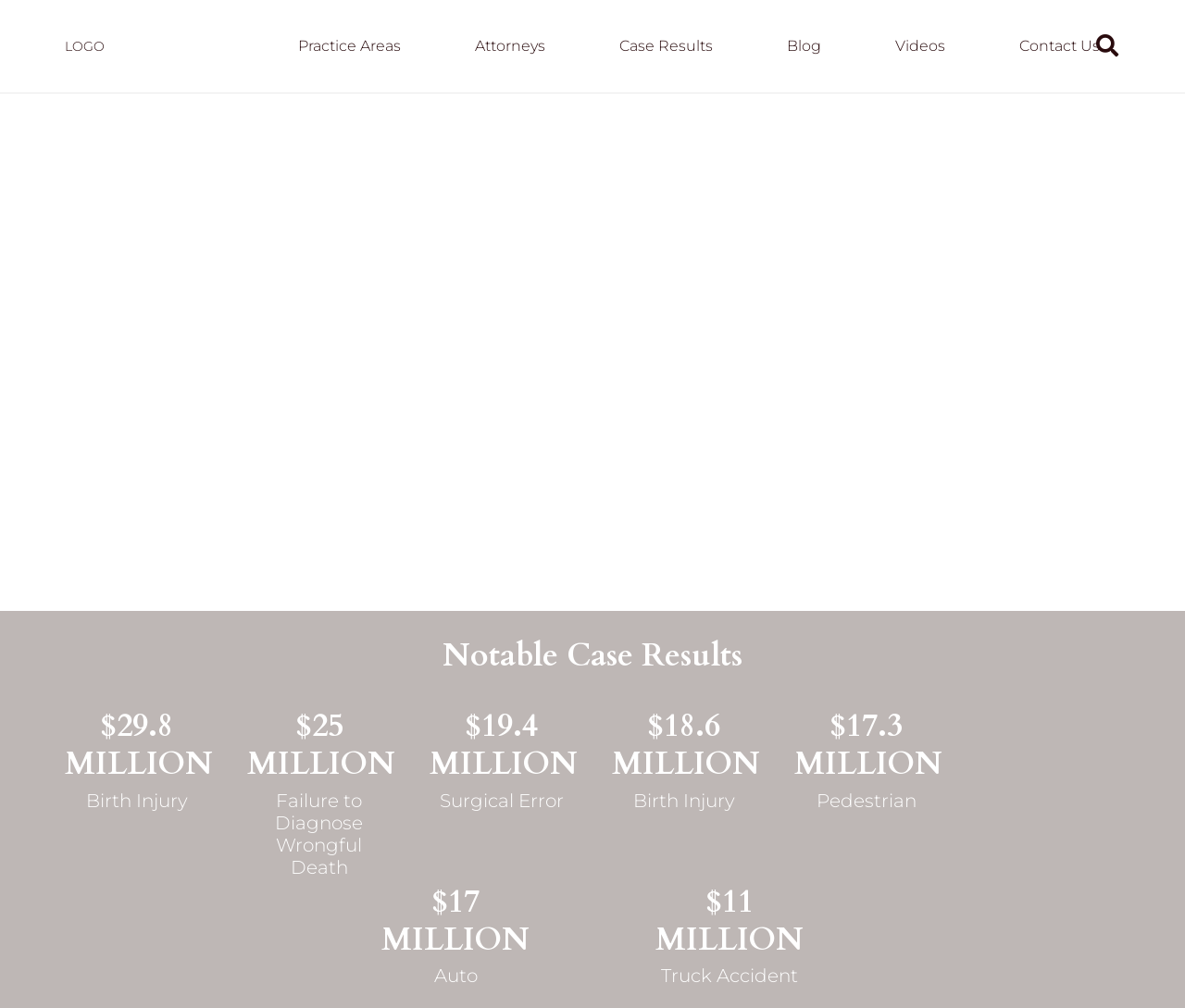Identify the bounding box coordinates of the region that should be clicked to execute the following instruction: "Click on the 'Home' link".

[0.119, 0.023, 0.22, 0.069]